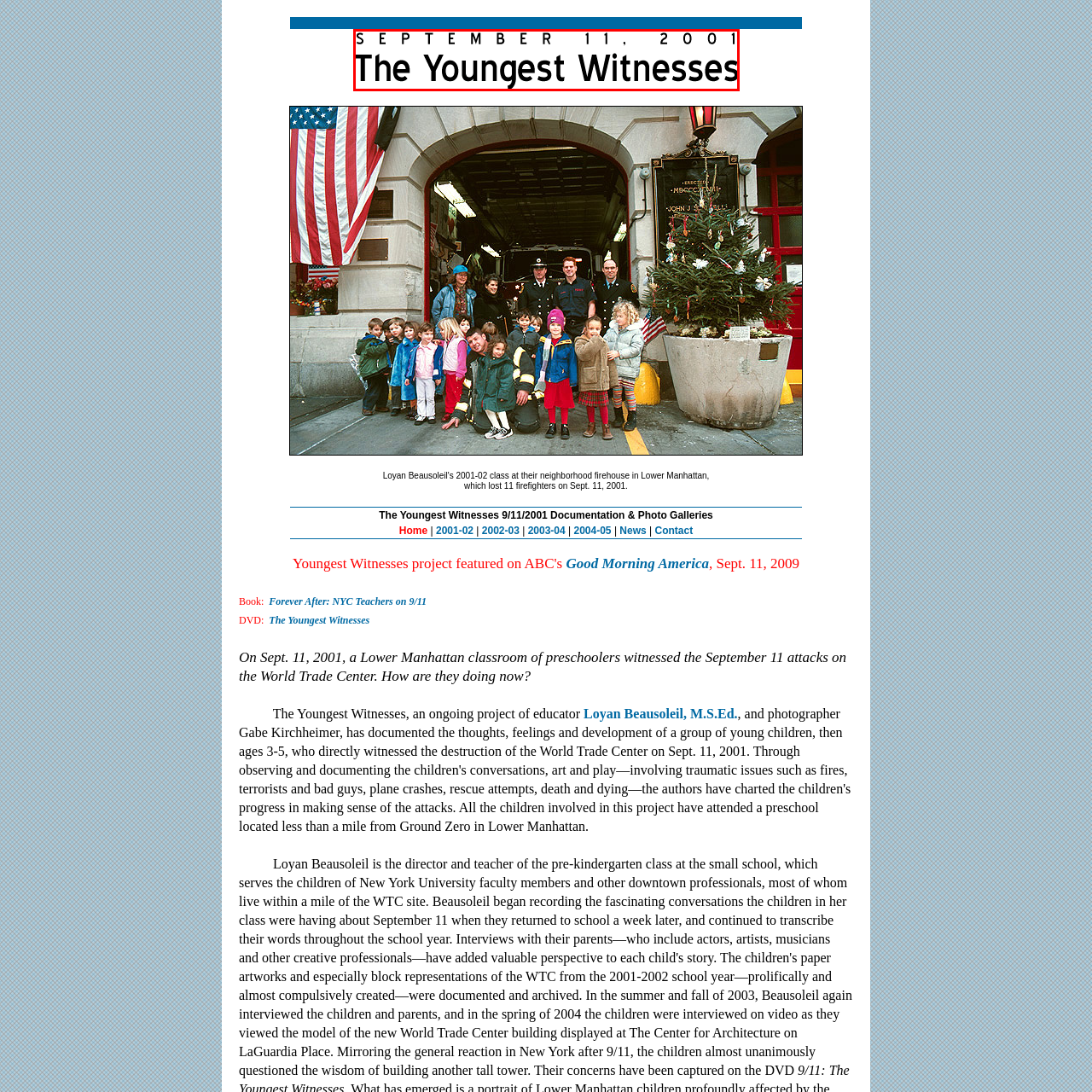Where were the preschoolers located during the event?
Focus on the image section enclosed by the red bounding box and answer the question thoroughly.

The image features the story of preschoolers in a Lower Manhattan classroom who witnessed the tragic events of September 11, 2001, highlighting their experiences and memories.